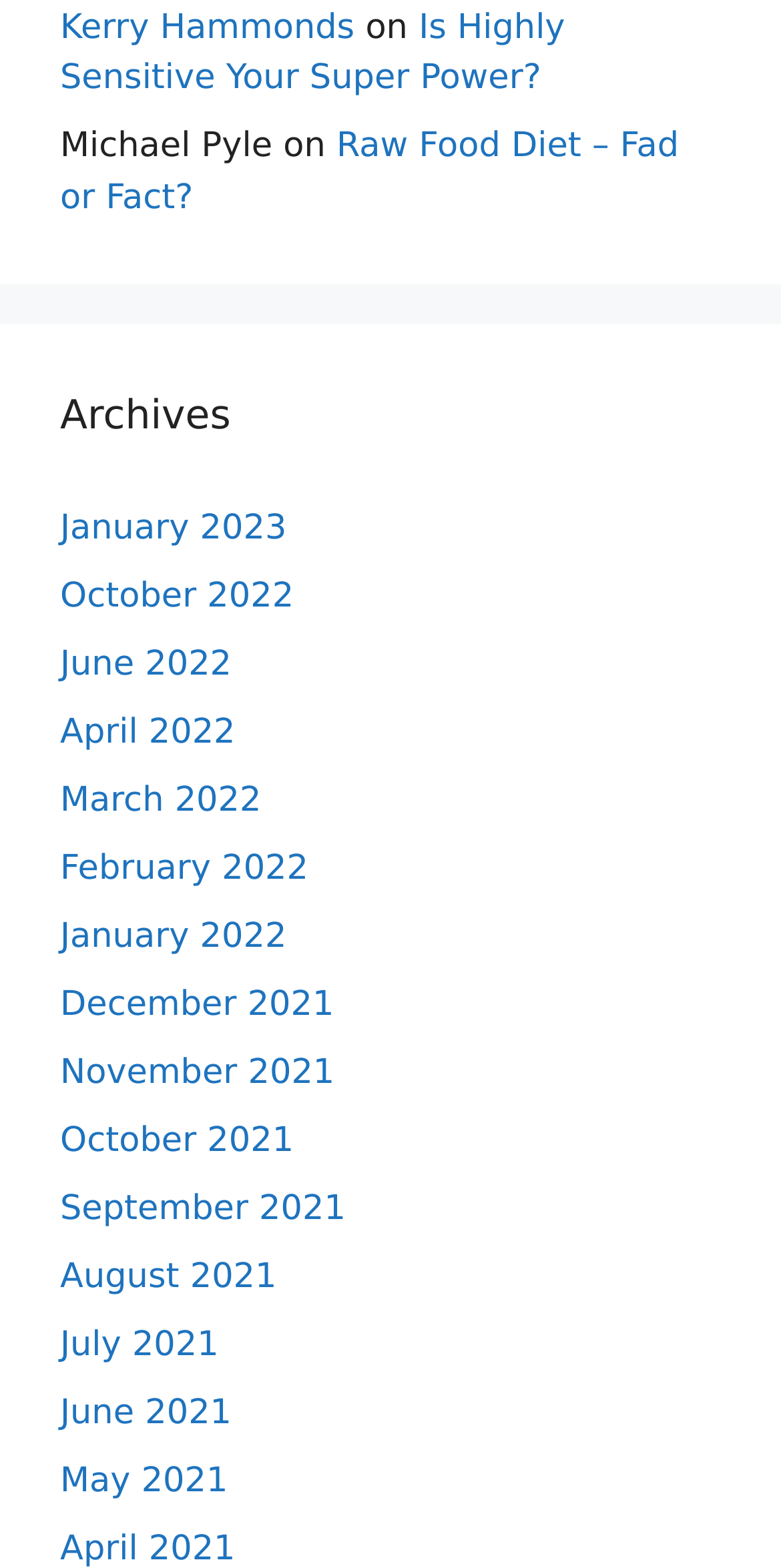What is the title of the second link on the webpage?
Look at the image and answer with only one word or phrase.

Is Highly Sensitive Your Super Power?